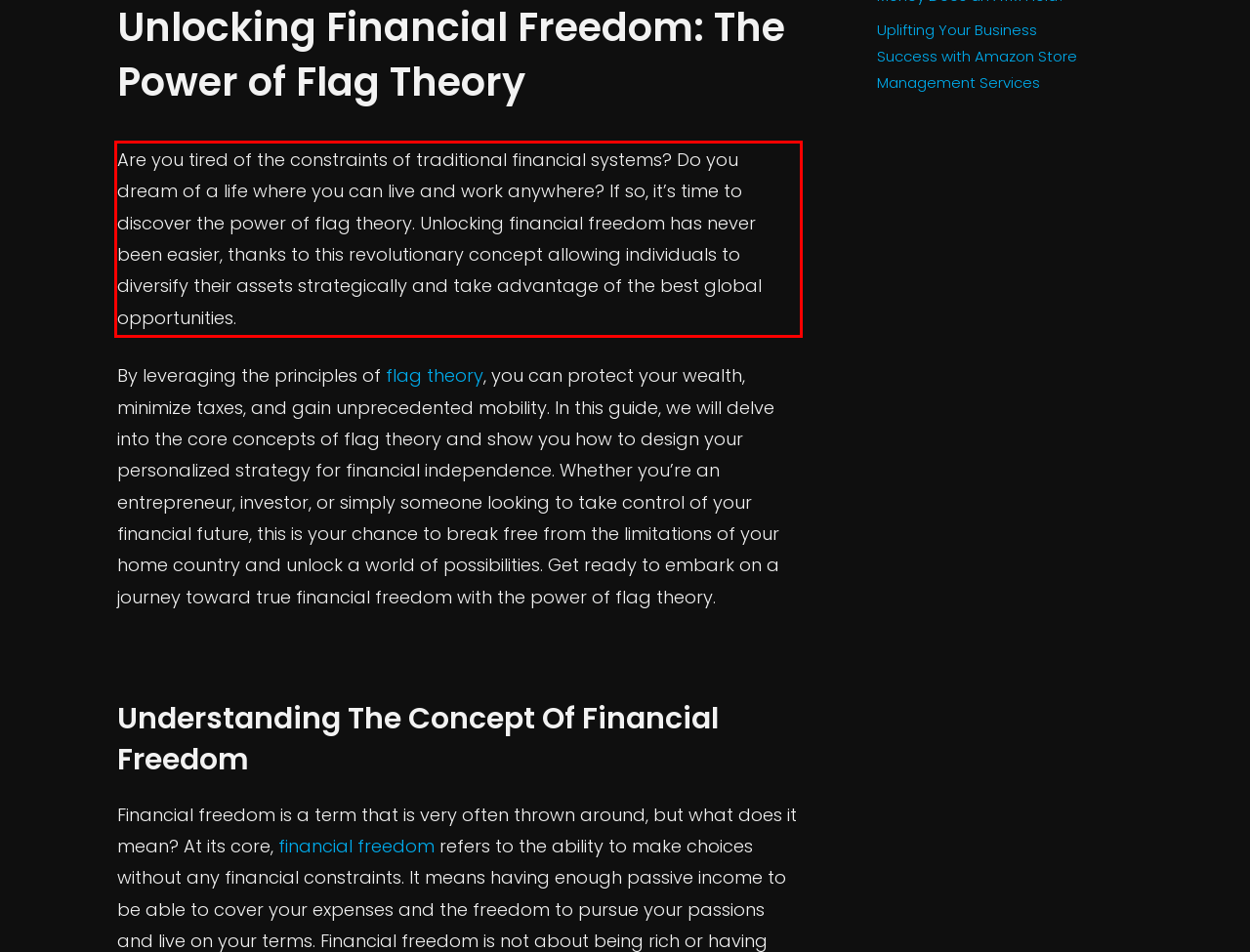Identify the red bounding box in the webpage screenshot and perform OCR to generate the text content enclosed.

Are you tired of the constraints of traditional financial systems? Do you dream of a life where you can live and work anywhere? If so, it’s time to discover the power of flag theory. Unlocking financial freedom has never been easier, thanks to this revolutionary concept allowing individuals to diversify their assets strategically and take advantage of the best global opportunities.